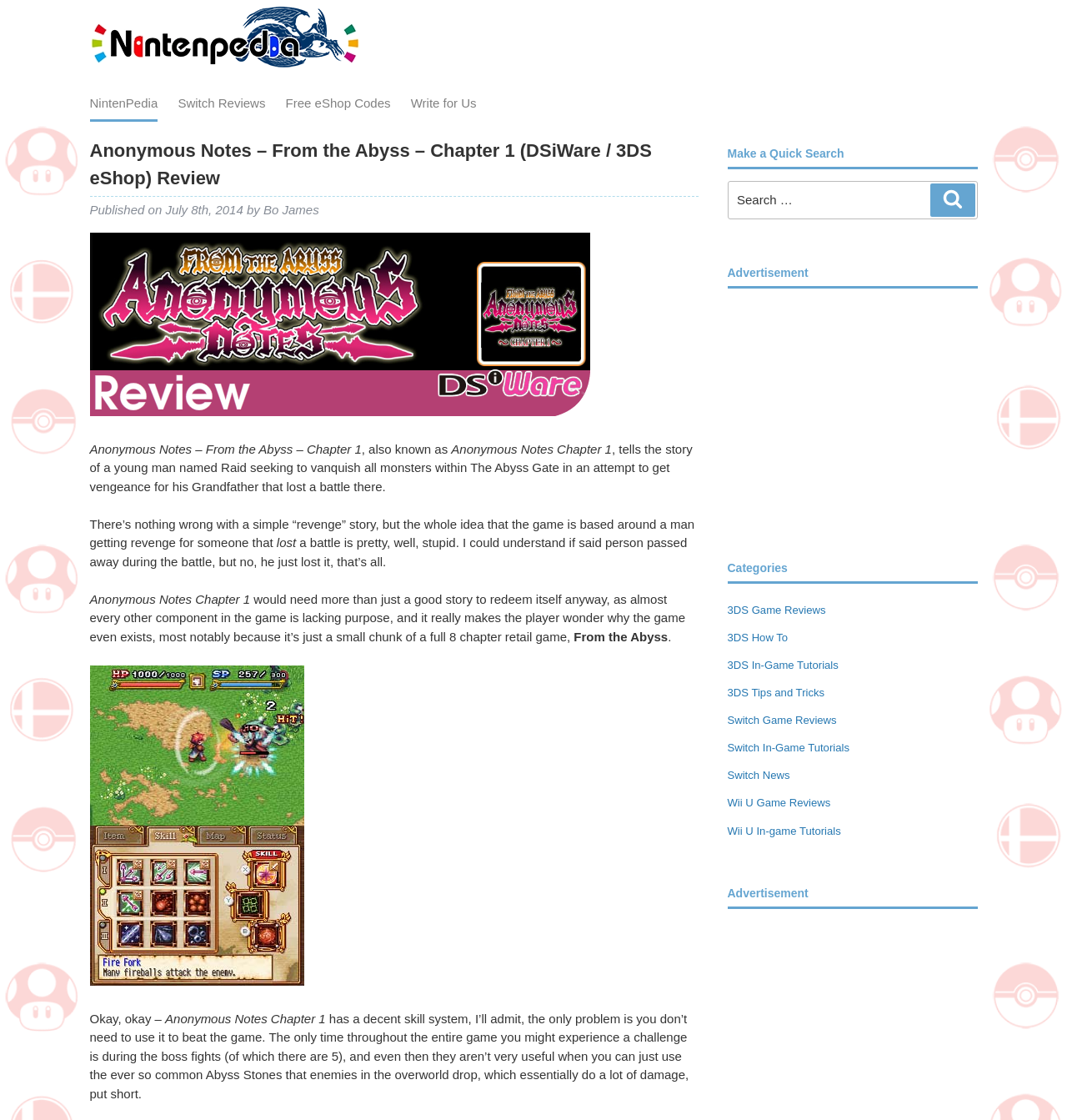Please identify the bounding box coordinates of the element's region that needs to be clicked to fulfill the following instruction: "Click on the 'Anonnotesscreen1' link". The bounding box coordinates should consist of four float numbers between 0 and 1, i.e., [left, top, right, bottom].

[0.084, 0.87, 0.285, 0.882]